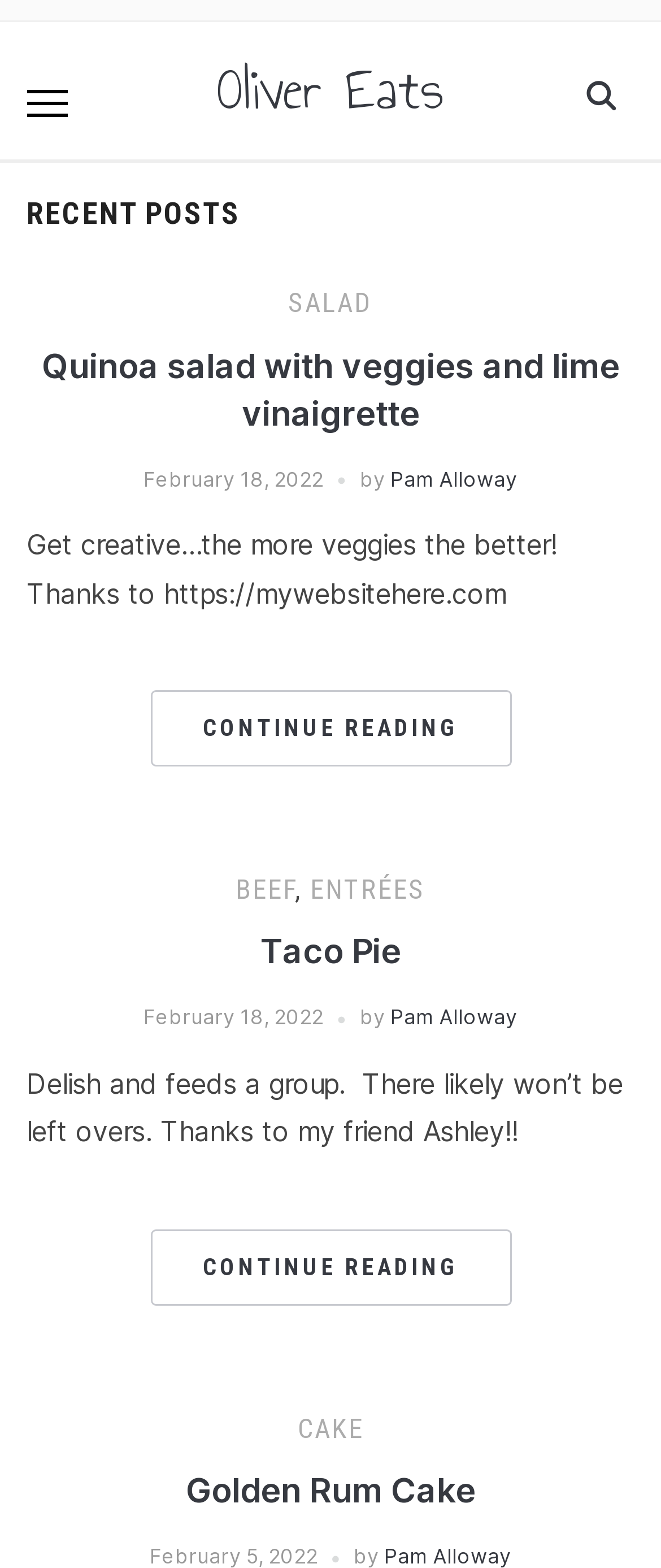Determine the bounding box coordinates of the clickable region to carry out the instruction: "View article published on August 31, 2023".

None